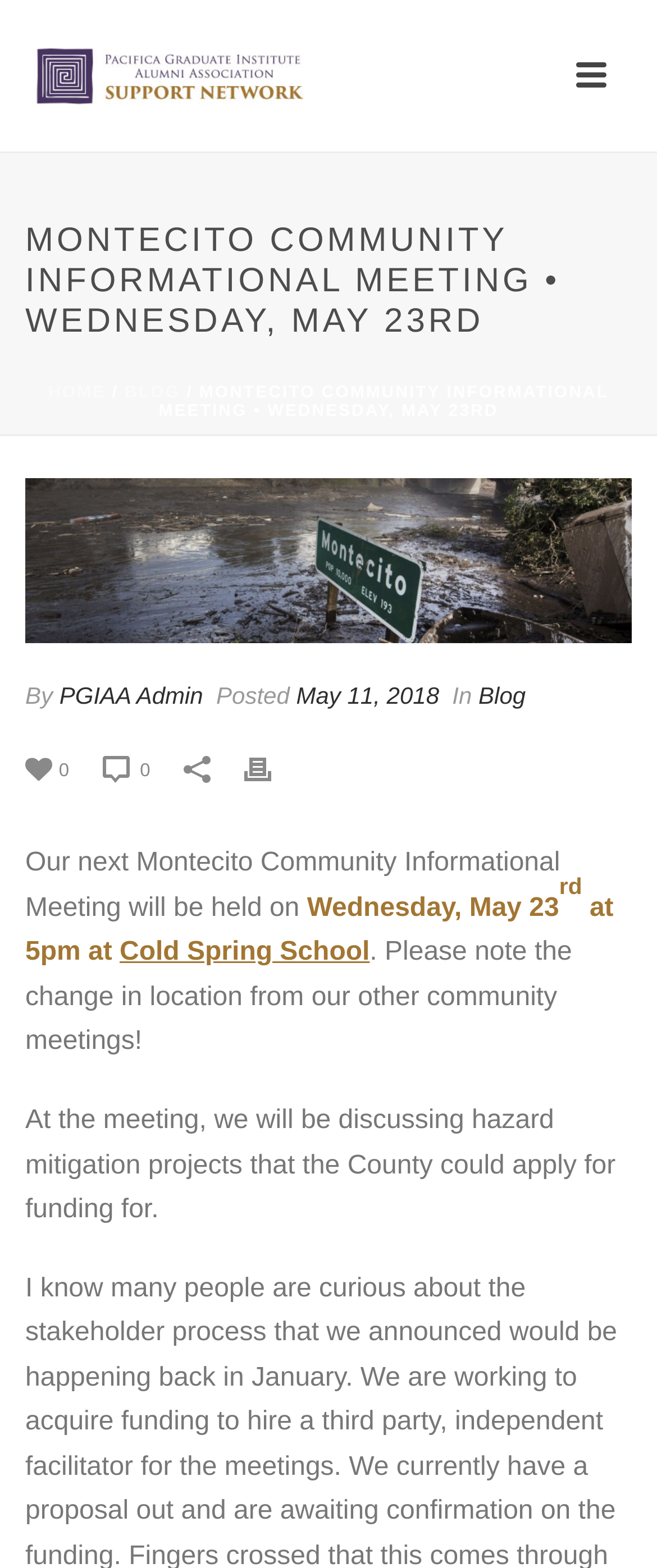Find the bounding box coordinates of the clickable area required to complete the following action: "Click BLOG".

[0.19, 0.245, 0.274, 0.257]